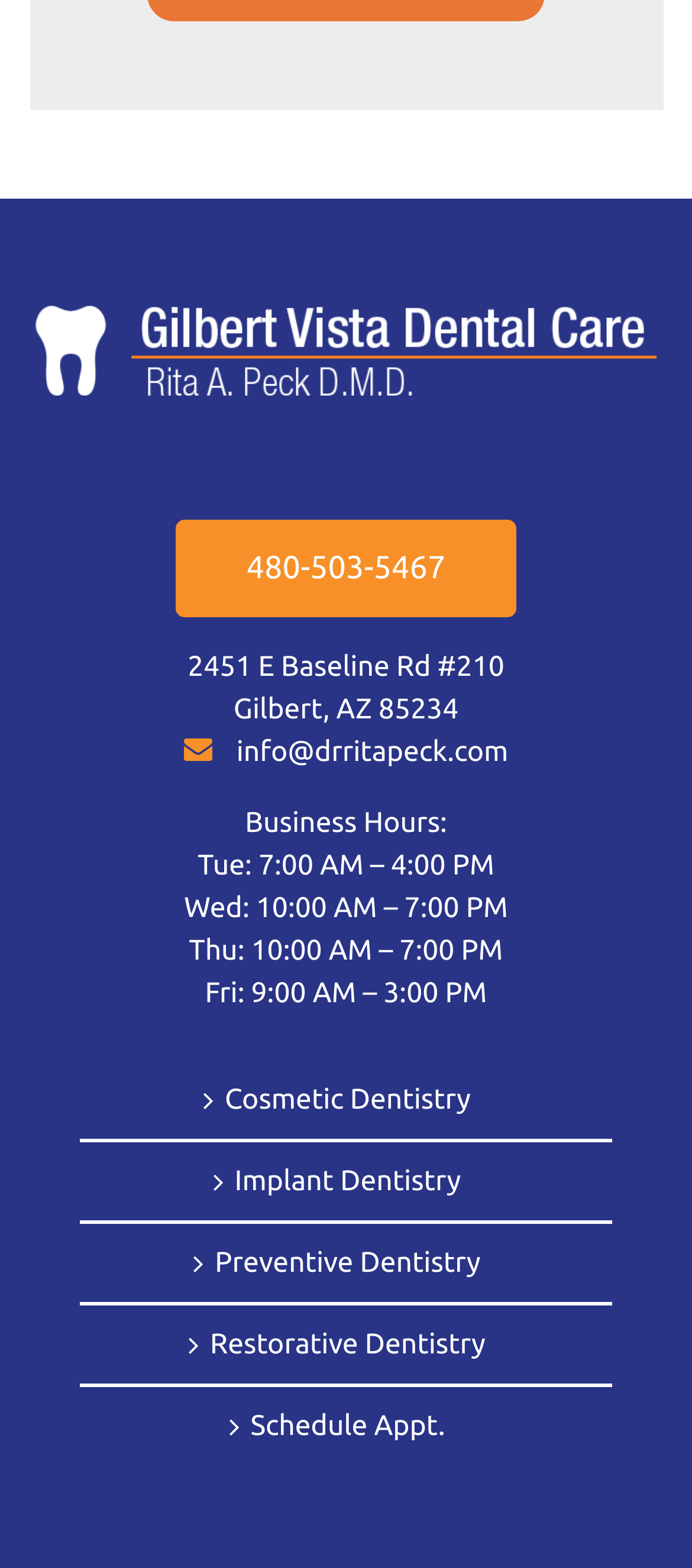Kindly determine the bounding box coordinates of the area that needs to be clicked to fulfill this instruction: "View business hours".

[0.354, 0.515, 0.646, 0.535]